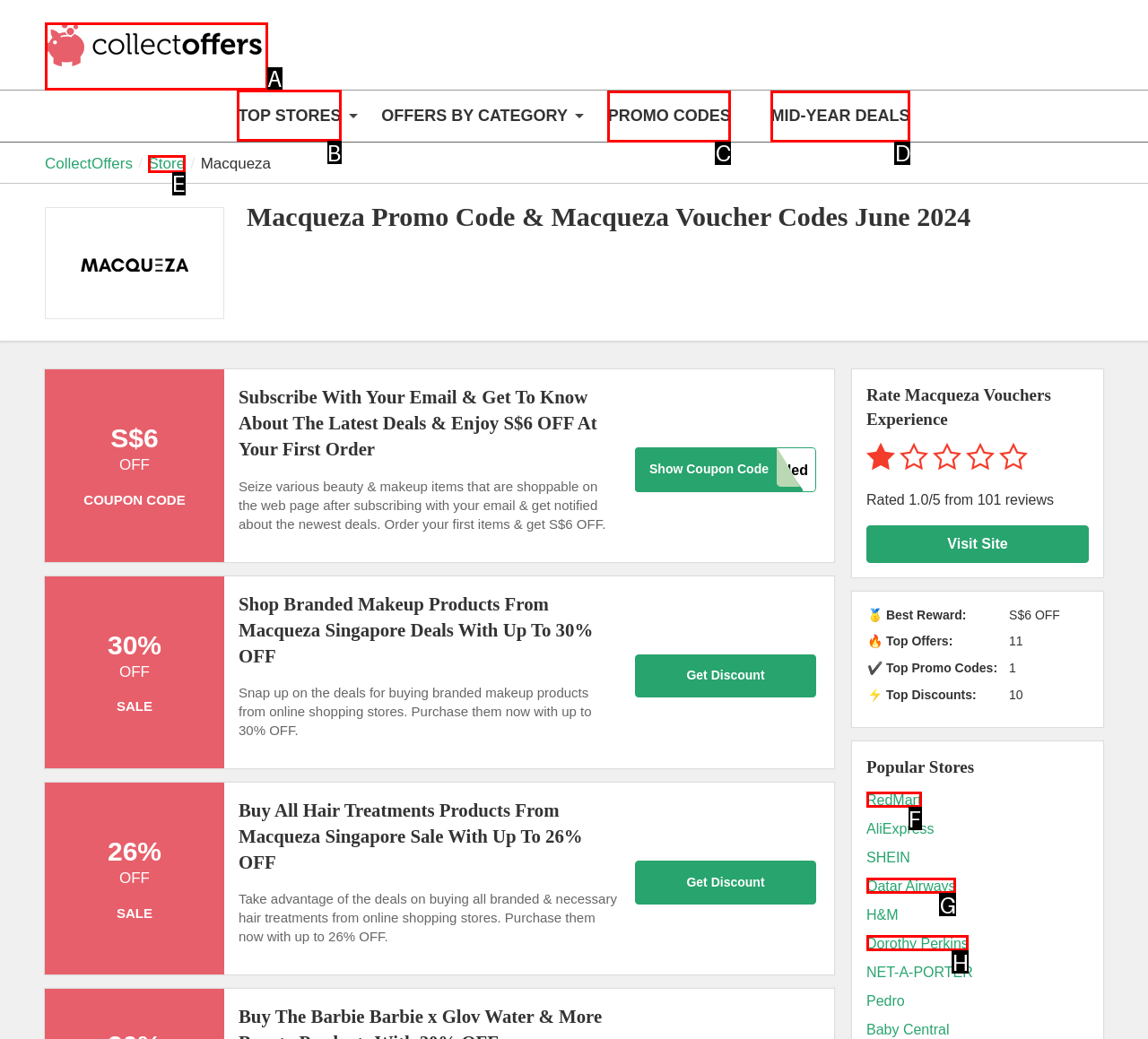What letter corresponds to the UI element to complete this task: Explore TOP STORES
Answer directly with the letter.

B